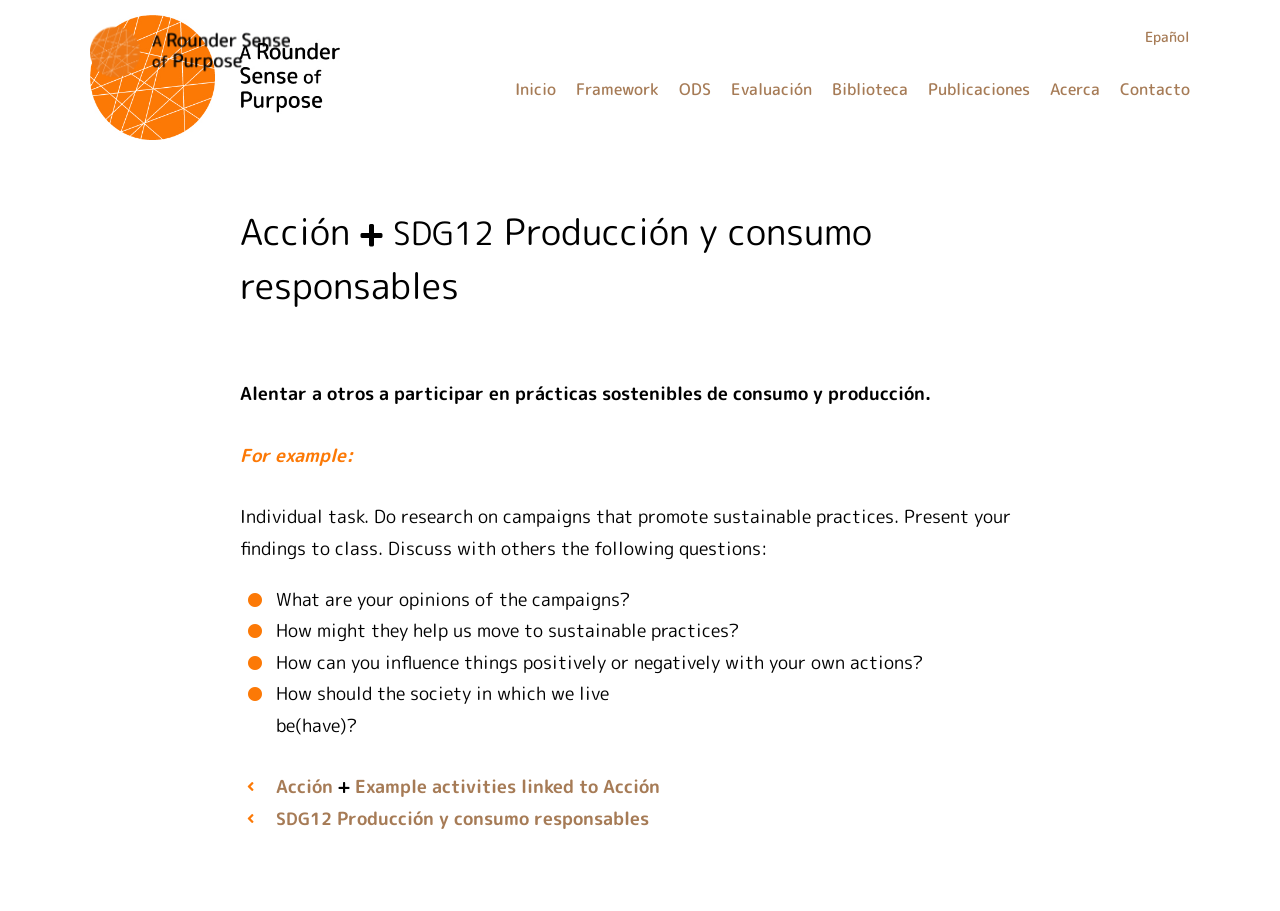Determine the bounding box coordinates for the UI element described. Format the coordinates as (top-left x, top-left y, bottom-right x, bottom-right y) and ensure all values are between 0 and 1. Element description: Other languages (pdf)

[0.815, 0.255, 0.93, 0.283]